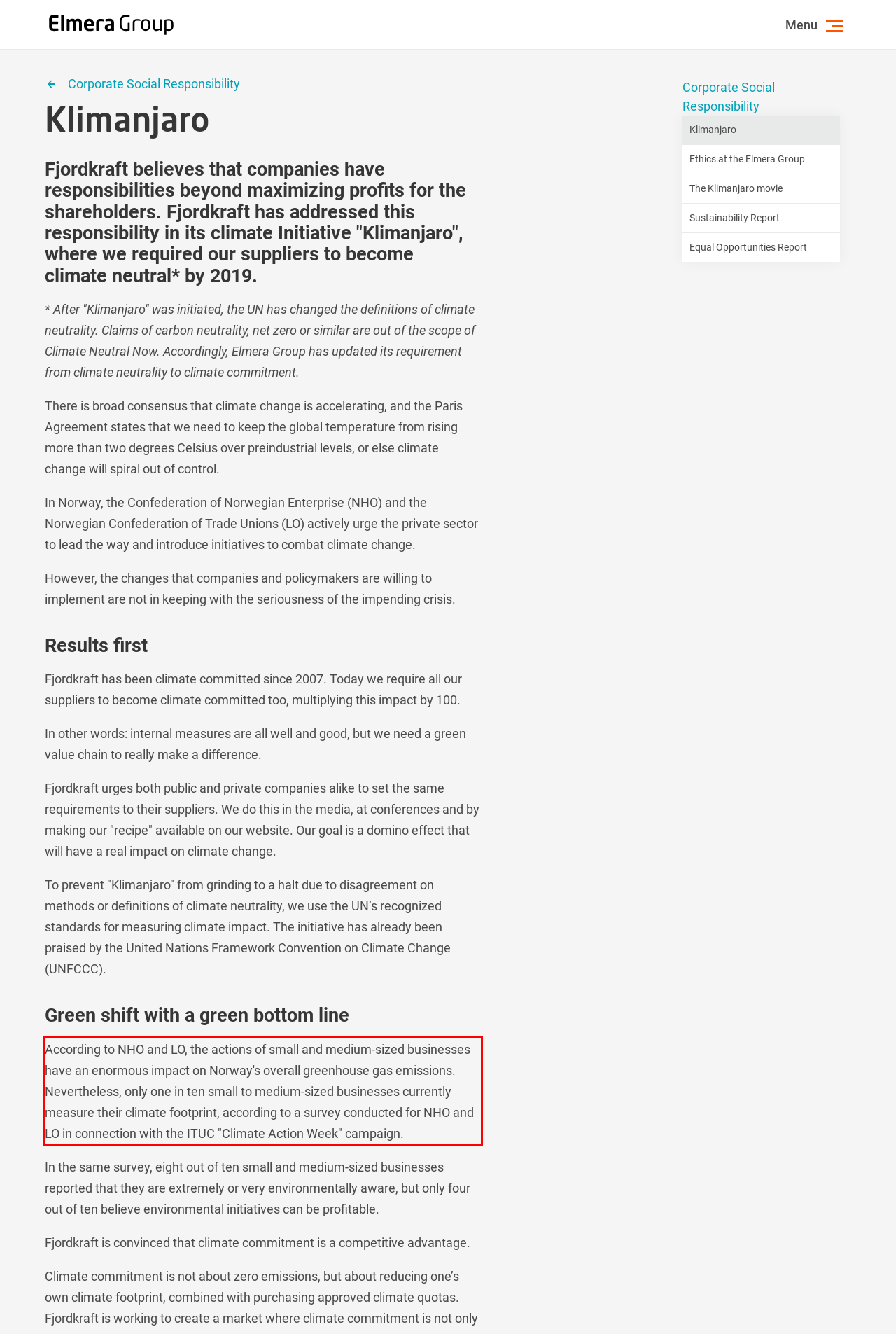Examine the webpage screenshot and use OCR to recognize and output the text within the red bounding box.

According to NHO and LO, the actions of small and medium-sized businesses have an enormous impact on Norway's overall greenhouse gas emissions. Nevertheless, only one in ten small to medium-sized businesses currently measure their climate footprint, according to a survey conducted for NHO and LO in connection with the ITUC "Climate Action Week" campaign.